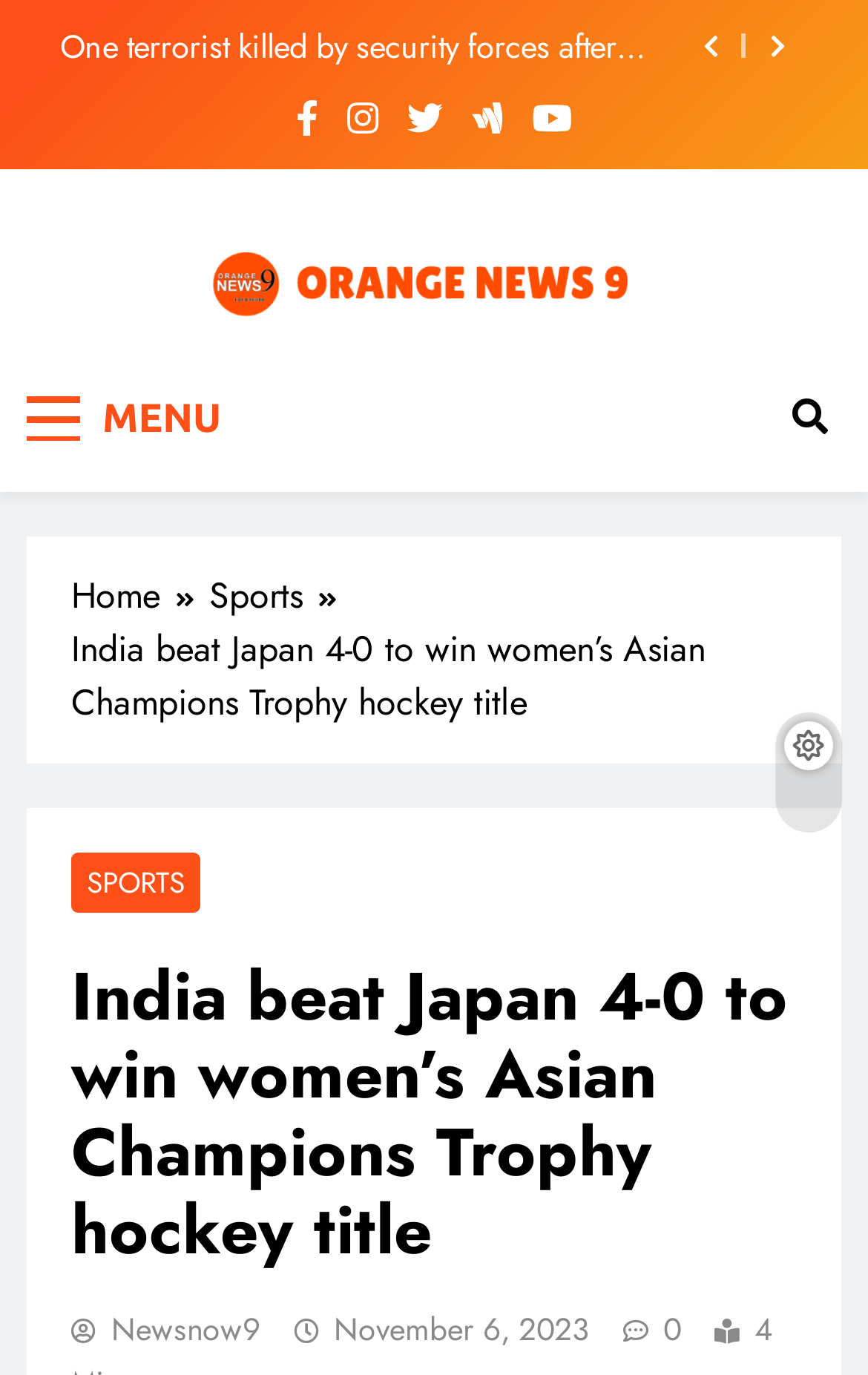Could you locate the bounding box coordinates for the section that should be clicked to accomplish this task: "Click the share button".

[0.785, 0.016, 0.854, 0.054]